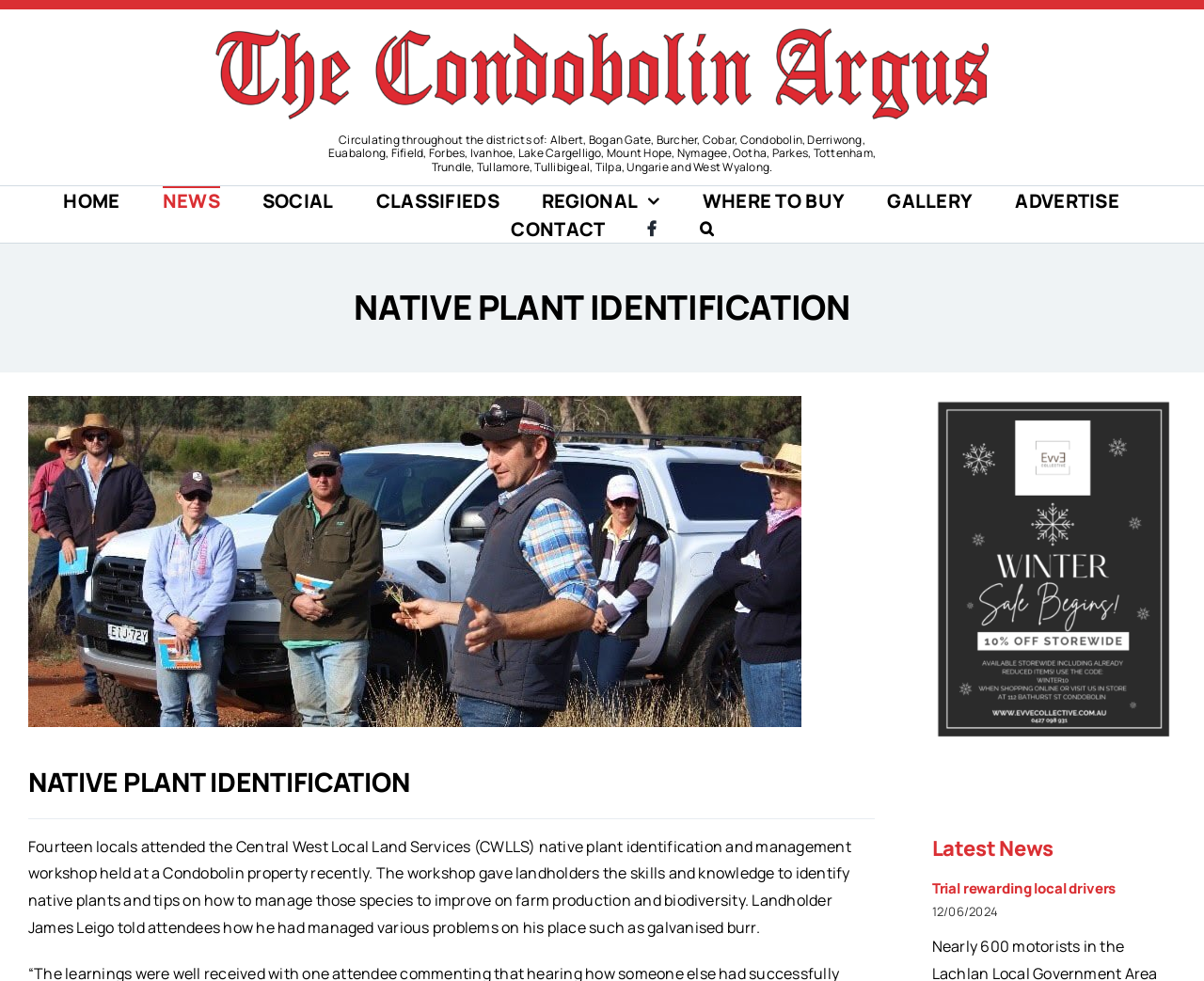Locate the bounding box coordinates of the element you need to click to accomplish the task described by this instruction: "Read the latest news".

[0.774, 0.896, 0.927, 0.916]